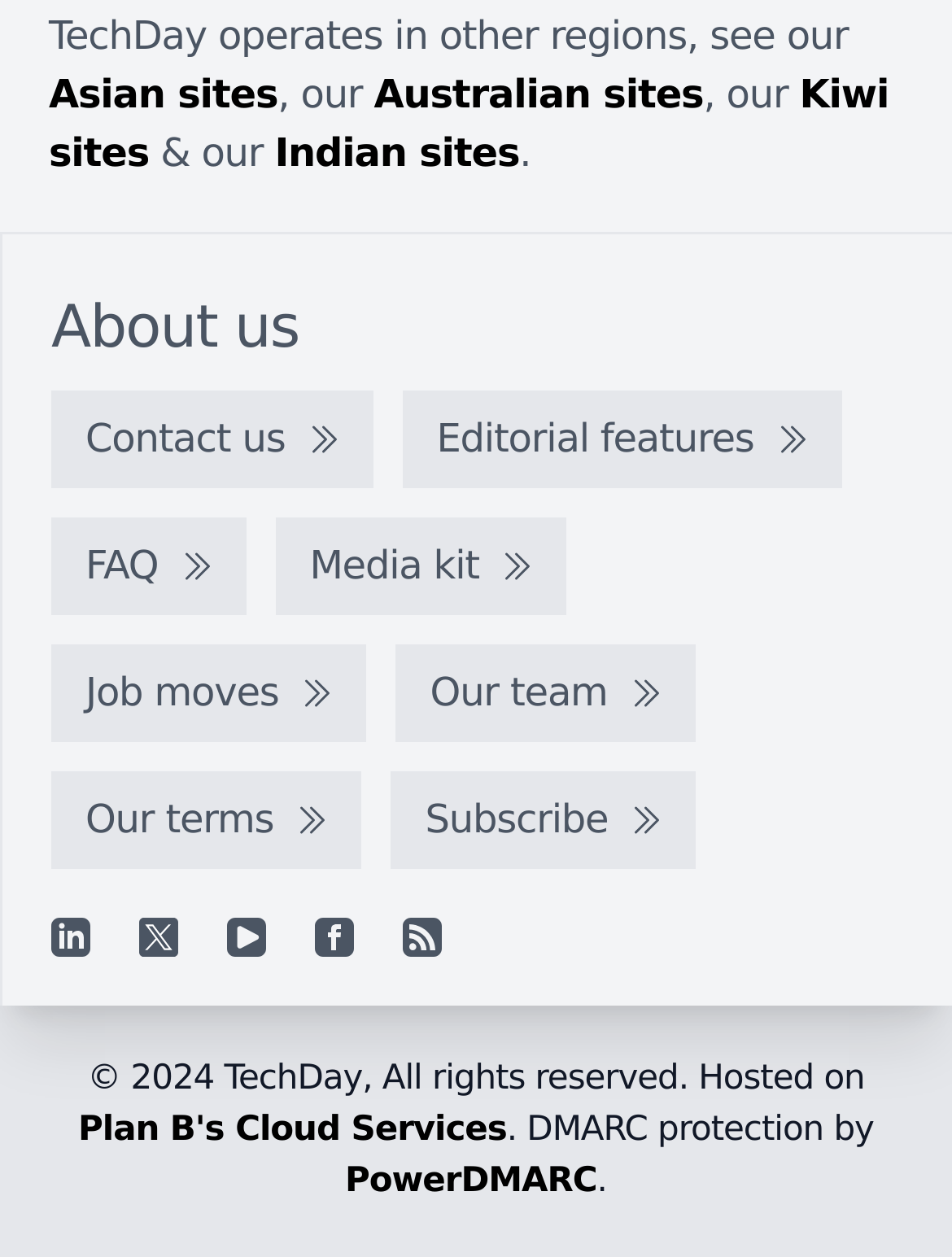Find the bounding box coordinates of the element's region that should be clicked in order to follow the given instruction: "Visit the 'Australian sites'". The coordinates should consist of four float numbers between 0 and 1, i.e., [left, top, right, bottom].

[0.393, 0.057, 0.739, 0.094]